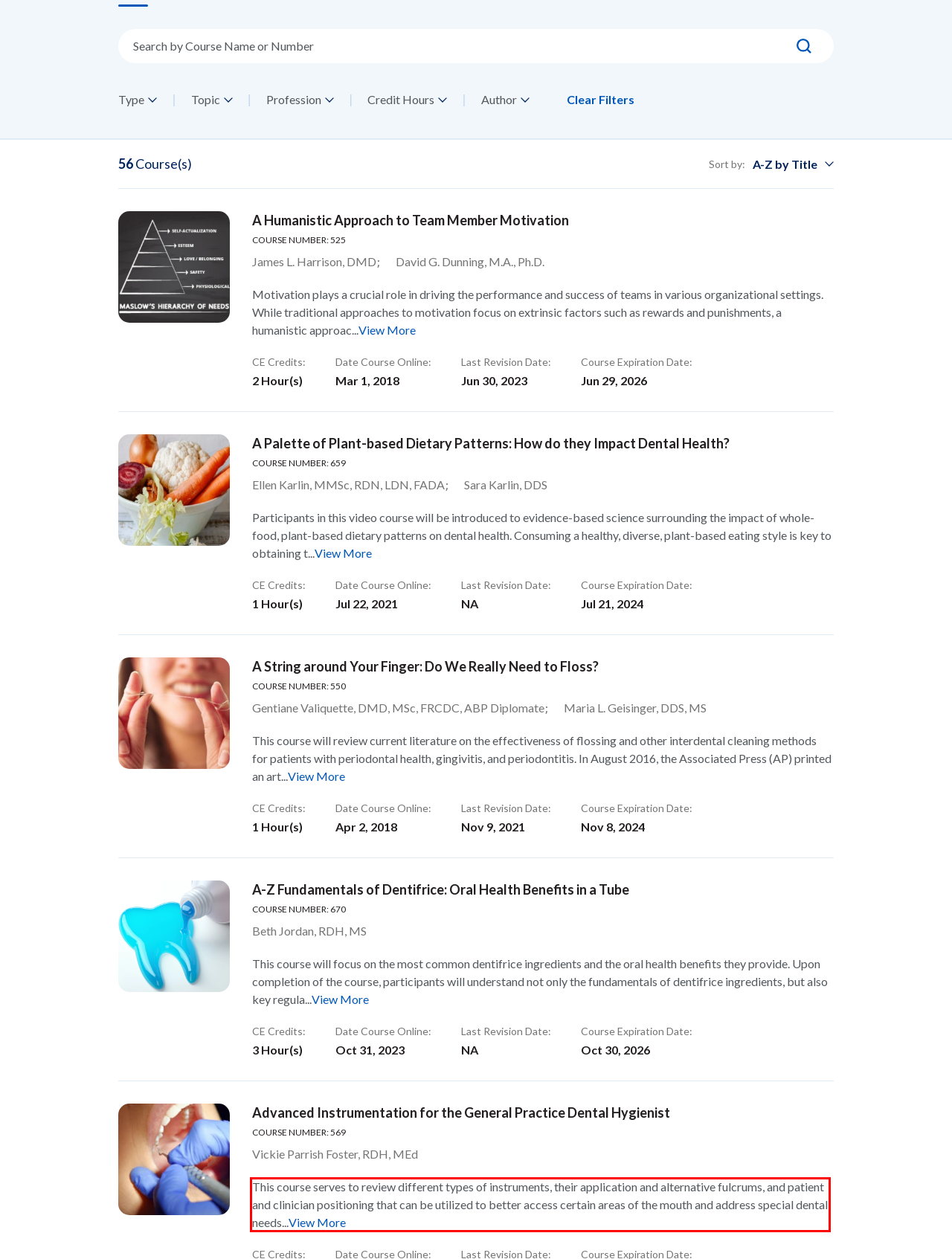Analyze the screenshot of the webpage and extract the text from the UI element that is inside the red bounding box.

This course serves to review different types of instruments, their application and alternative fulcrums, and patient and clinician positioning that can be utilized to better access certain areas of the mouth and address special dental needs...